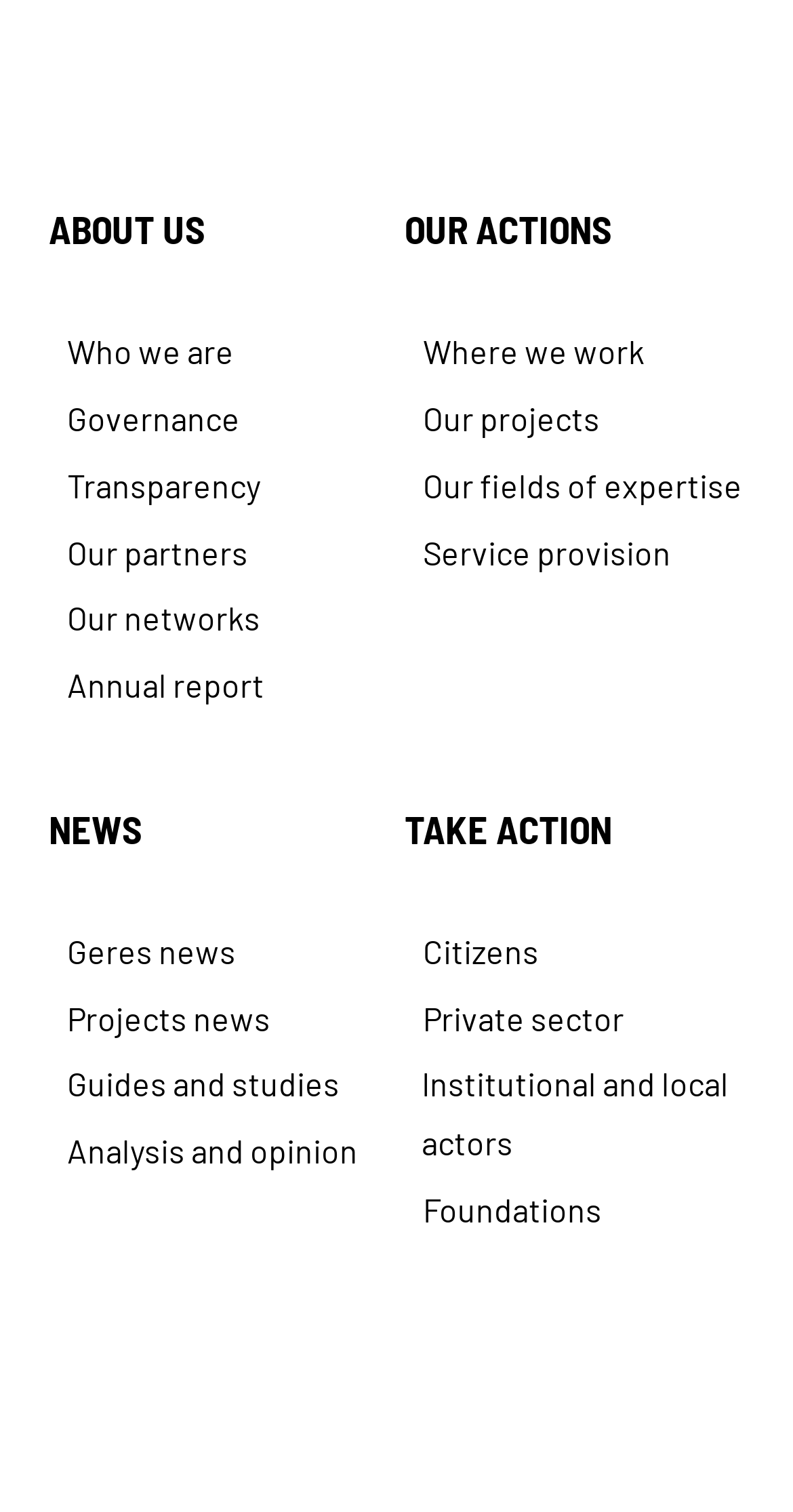How many categories are on the webpage?
Please provide a comprehensive answer based on the visual information in the image.

I identified four main categories on the webpage, which are 'ABOUT US', 'OUR ACTIONS', 'NEWS', and 'TAKE ACTION', each with its own set of child links and elements.